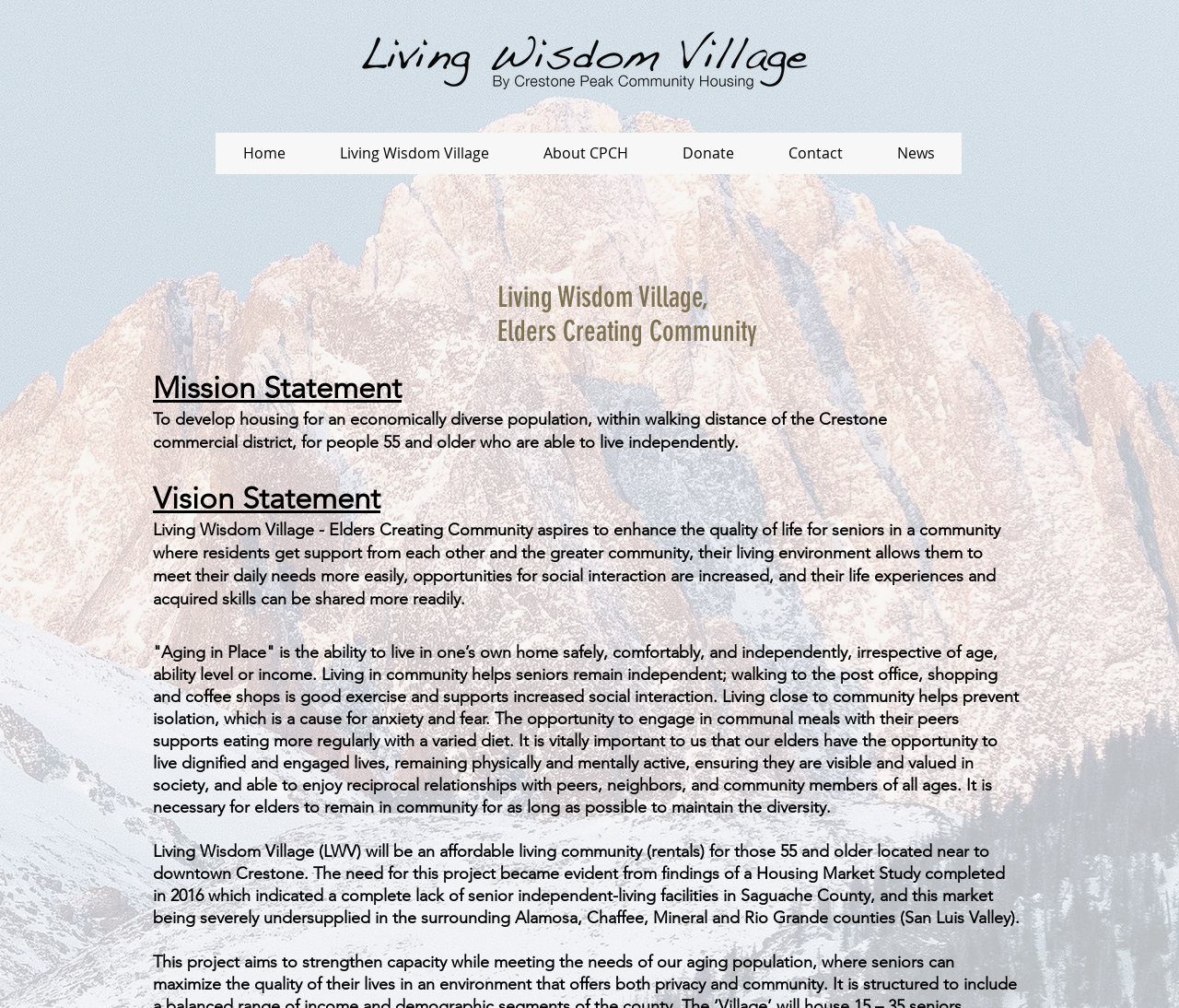Based on the element description: "Contact", identify the bounding box coordinates for this UI element. The coordinates must be four float numbers between 0 and 1, listed as [left, top, right, bottom].

[0.645, 0.132, 0.738, 0.173]